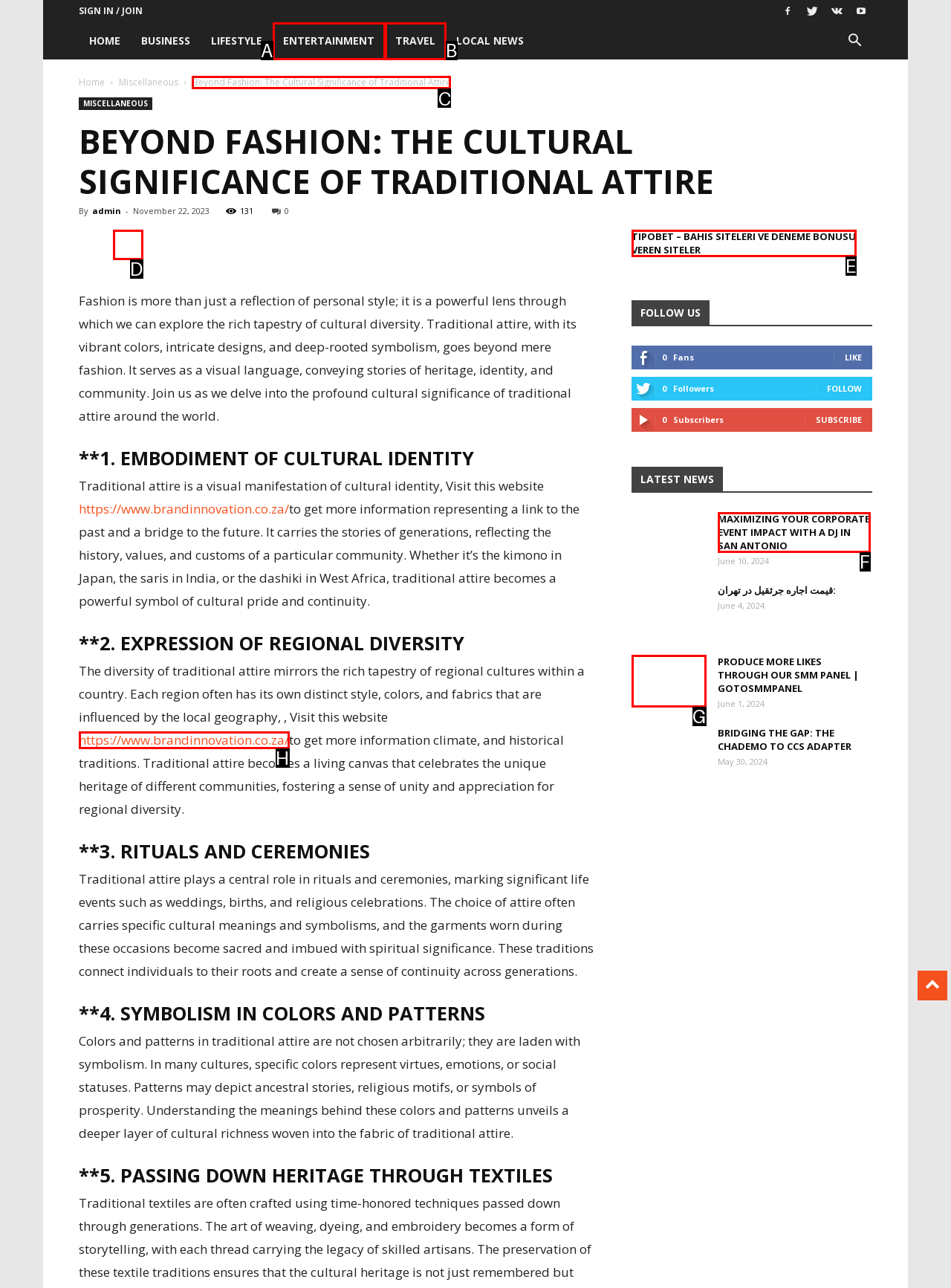Please indicate which HTML element to click in order to fulfill the following task: Read the article 'Beyond Fashion: The Cultural Significance of Traditional Attire' Respond with the letter of the chosen option.

C